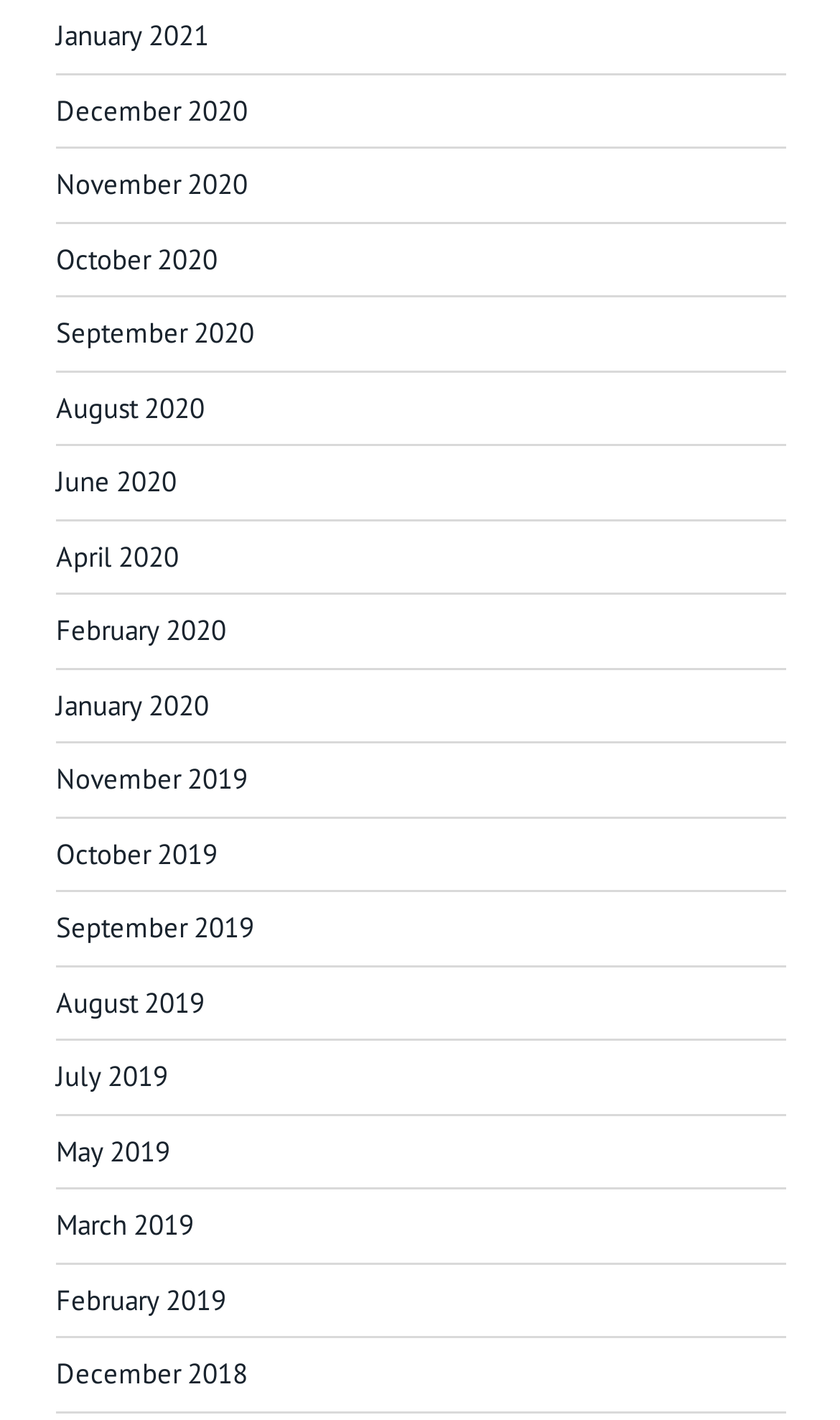Locate the bounding box coordinates of the clickable region to complete the following instruction: "browse November 2020."

[0.067, 0.117, 0.295, 0.143]